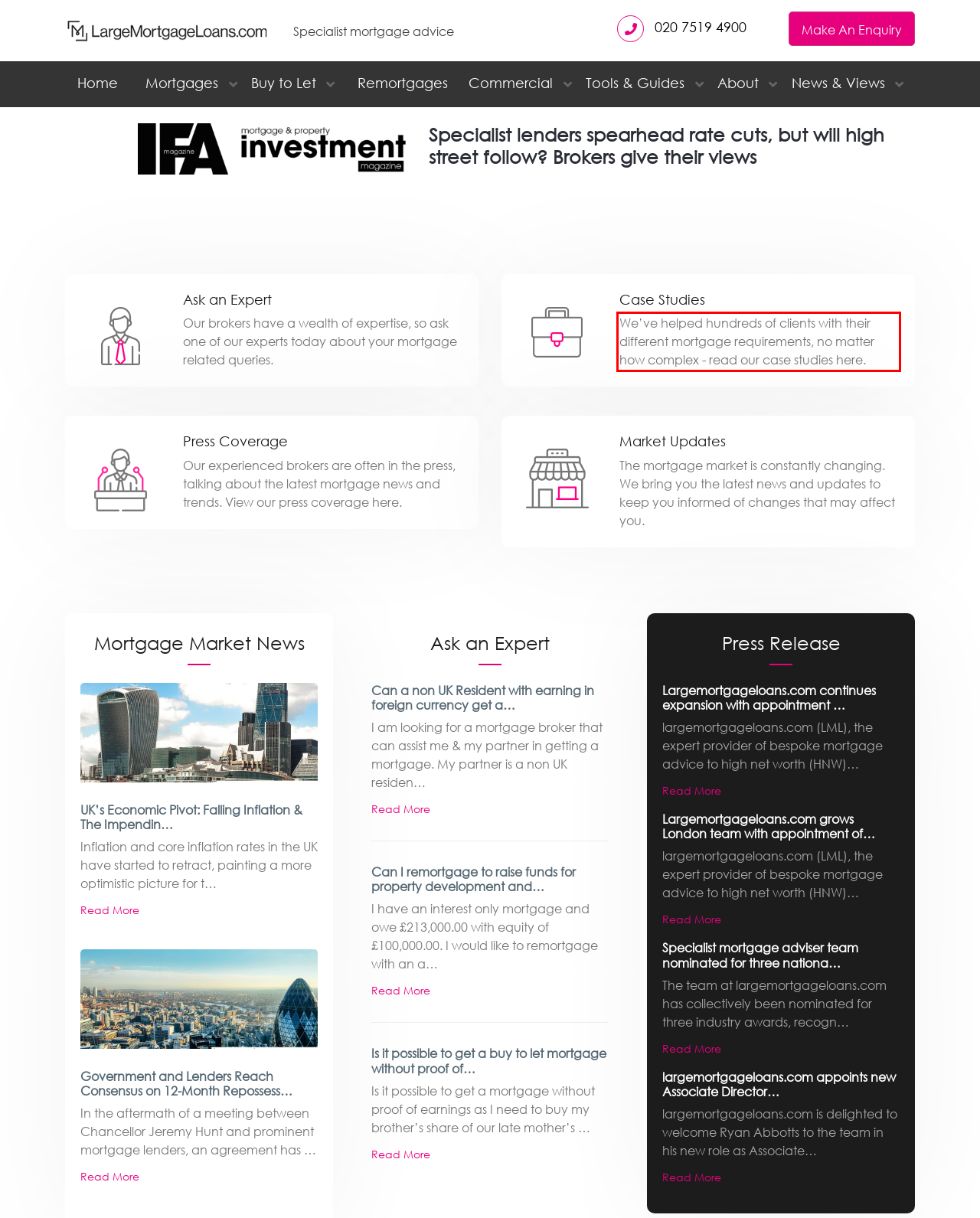Examine the webpage screenshot and use OCR to obtain the text inside the red bounding box.

We’ve helped hundreds of clients with their different mortgage requirements, no matter how complex - read our case studies here.